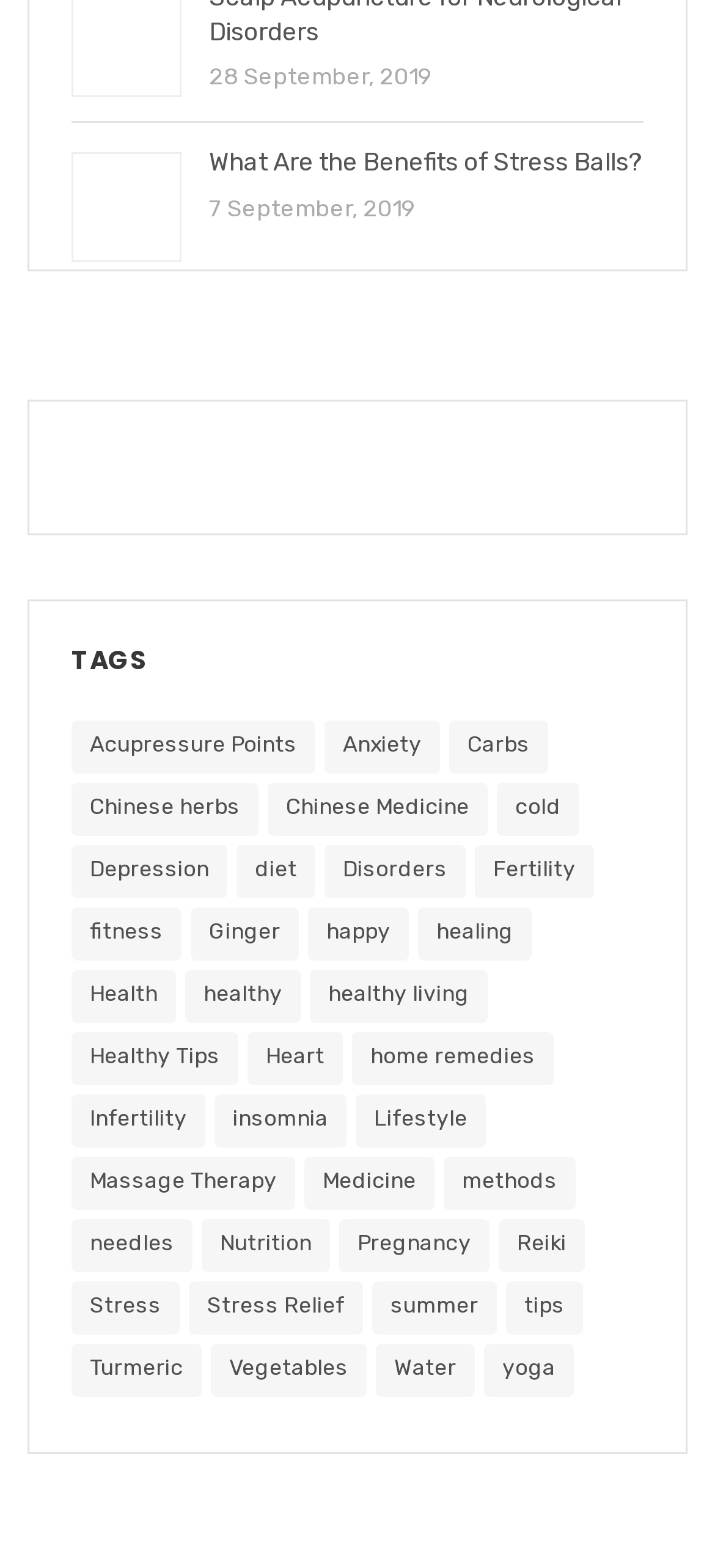Based on the element description, predict the bounding box coordinates (top-left x, top-left y, bottom-right x, bottom-right y) for the UI element in the screenshot: Water

[0.526, 0.857, 0.664, 0.891]